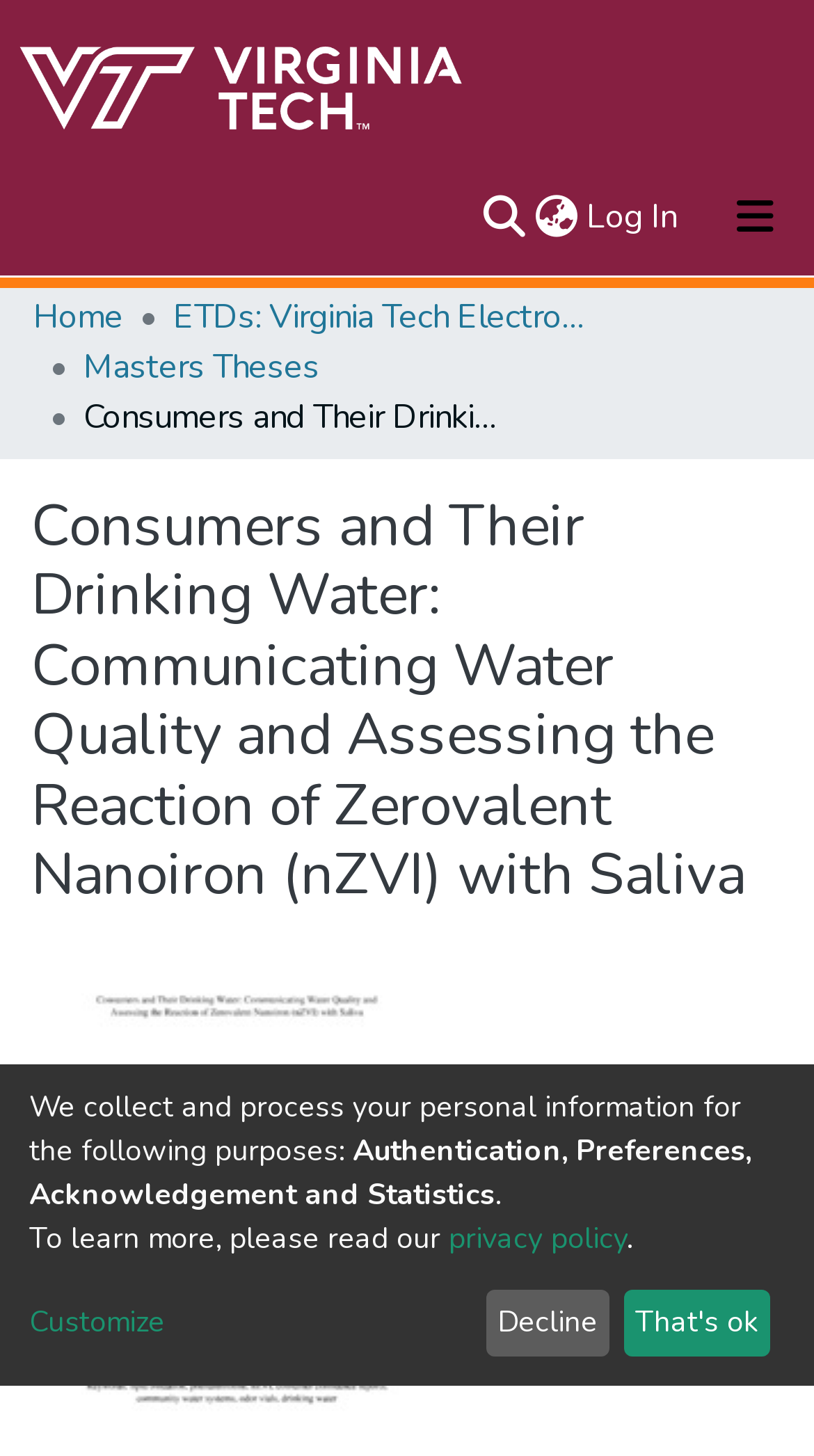Locate the bounding box coordinates of the clickable element to fulfill the following instruction: "View repository logo". Provide the coordinates as four float numbers between 0 and 1 in the format [left, top, right, bottom].

[0.021, 0.03, 0.575, 0.102]